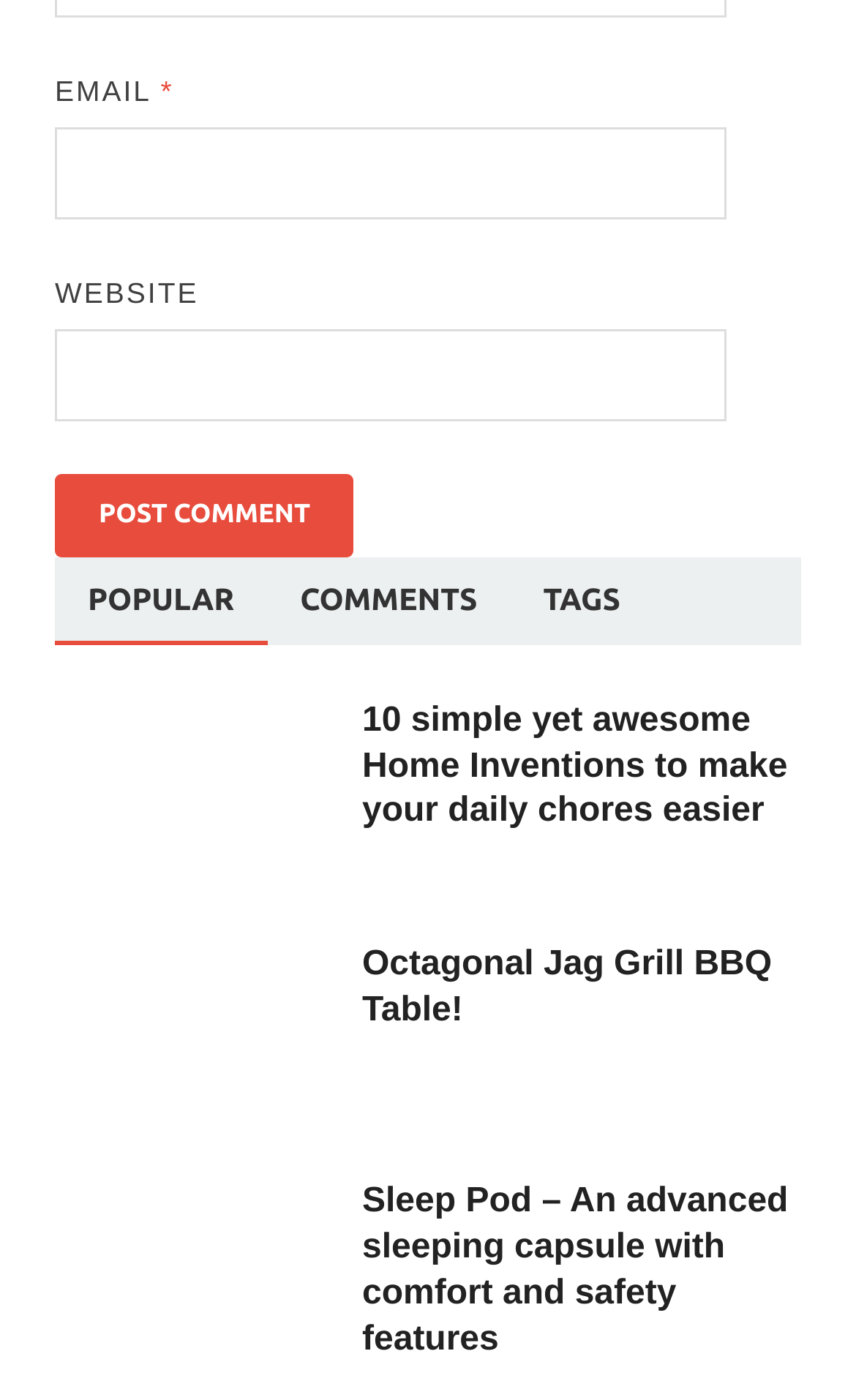How many links are there in the webpage?
Could you answer the question in a detailed manner, providing as much information as possible?

I counted the number of links in the webpage, which are 'POPULAR', 'COMMENTS', 'TAGS', '10 simple yet awesome Home Inventions to make your daily chores easier', 'Octagonal Jag Grill BBQ Table!', 'Sleep Pod – An advanced sleeping capsule with comfort and safety features', and another '10 simple yet awesome Home Inventions to make your daily chores easier', so there are 7 links in total.